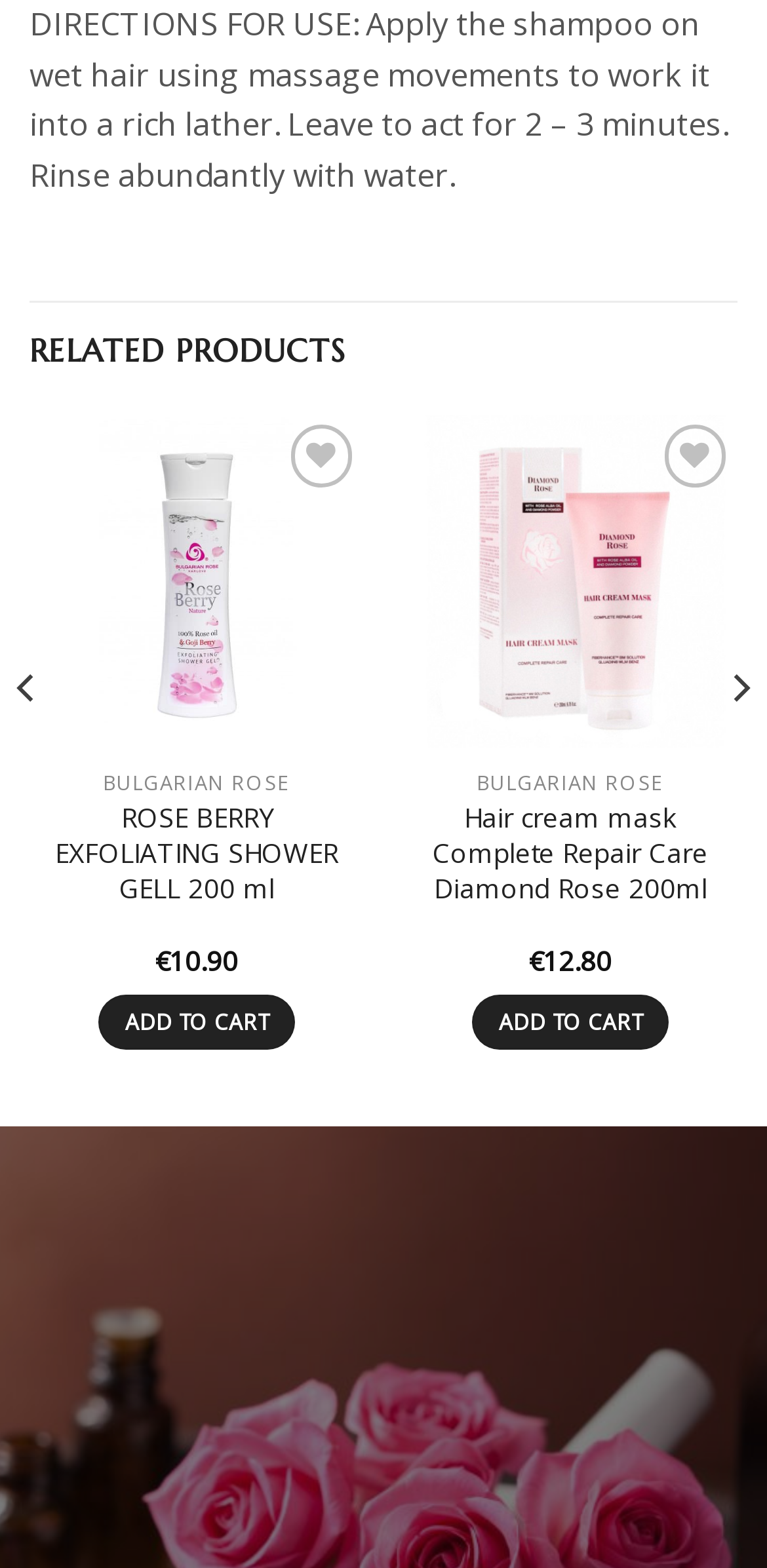What is the price of Rose Berry Exfoliating Shower gel 200 ml?
Please respond to the question with a detailed and well-explained answer.

I found the price of 'Rose Berry Exfoliating Shower gel 200 ml' by looking at the text next to the product name, which says '€10.90'.